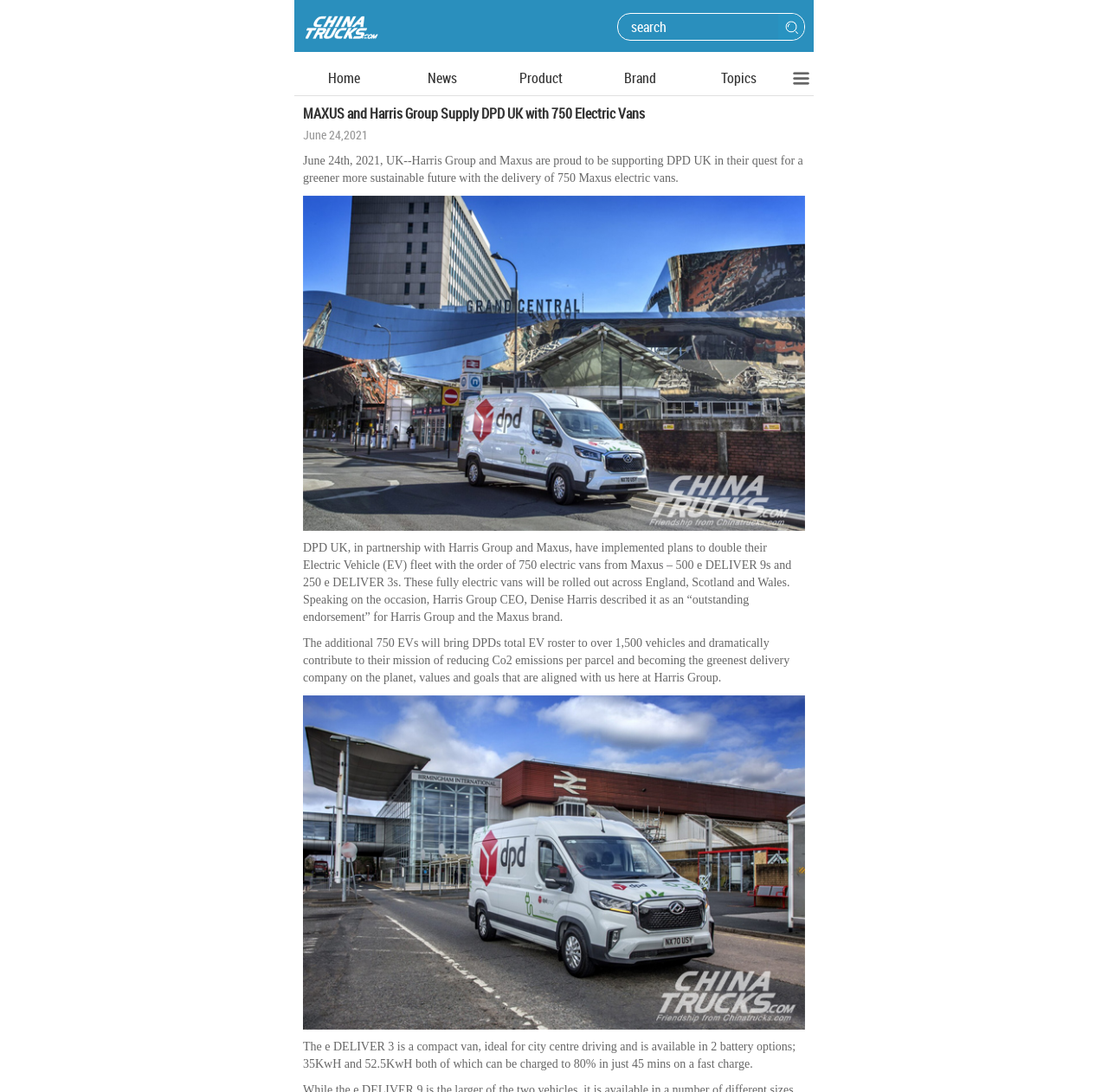Look at the image and answer the question in detail:
How many EVs will DPD UK have after the delivery?

According to the webpage, the additional 750 EVs will bring DPD UK's total EV roster to over 1,500 vehicles, which will dramatically contribute to their mission of reducing Co2 emissions per parcel.